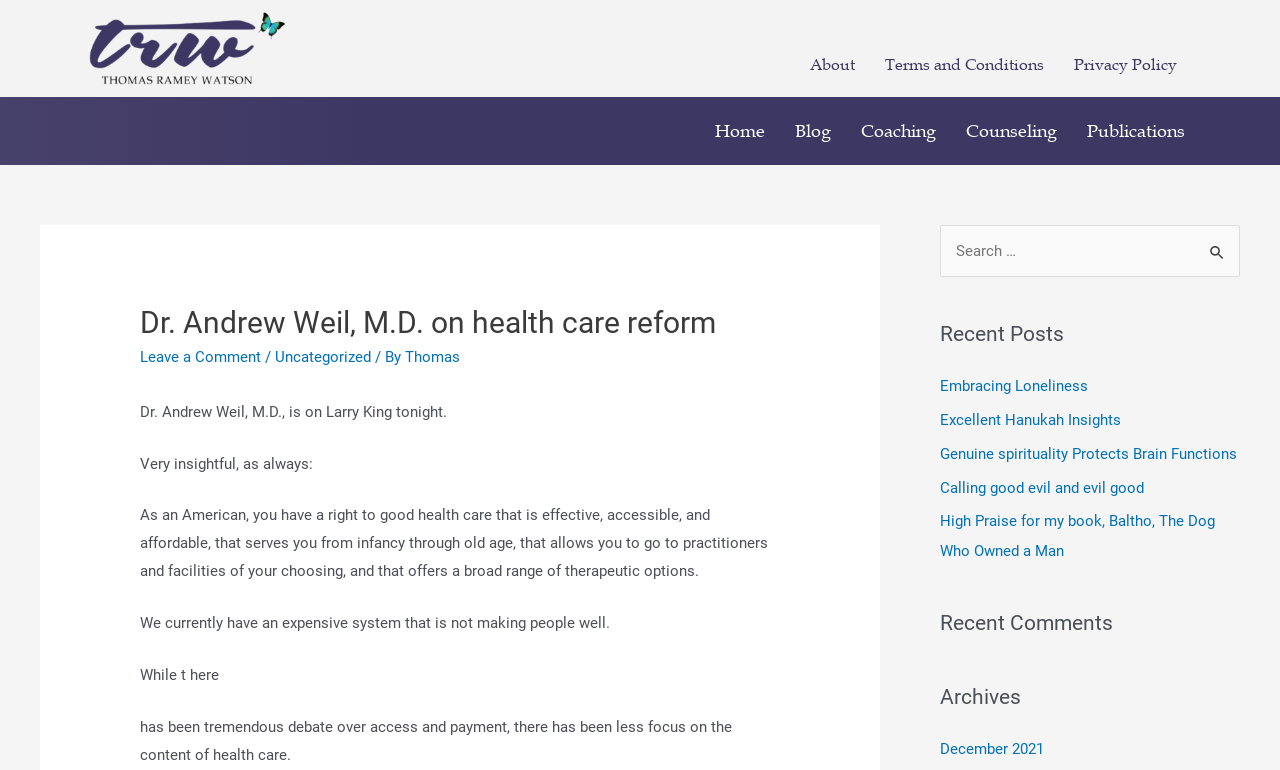What is the name of the book mentioned in the 'Recent Comments' section?
Refer to the screenshot and respond with a concise word or phrase.

Baltho, The Dog Who Owned a Man